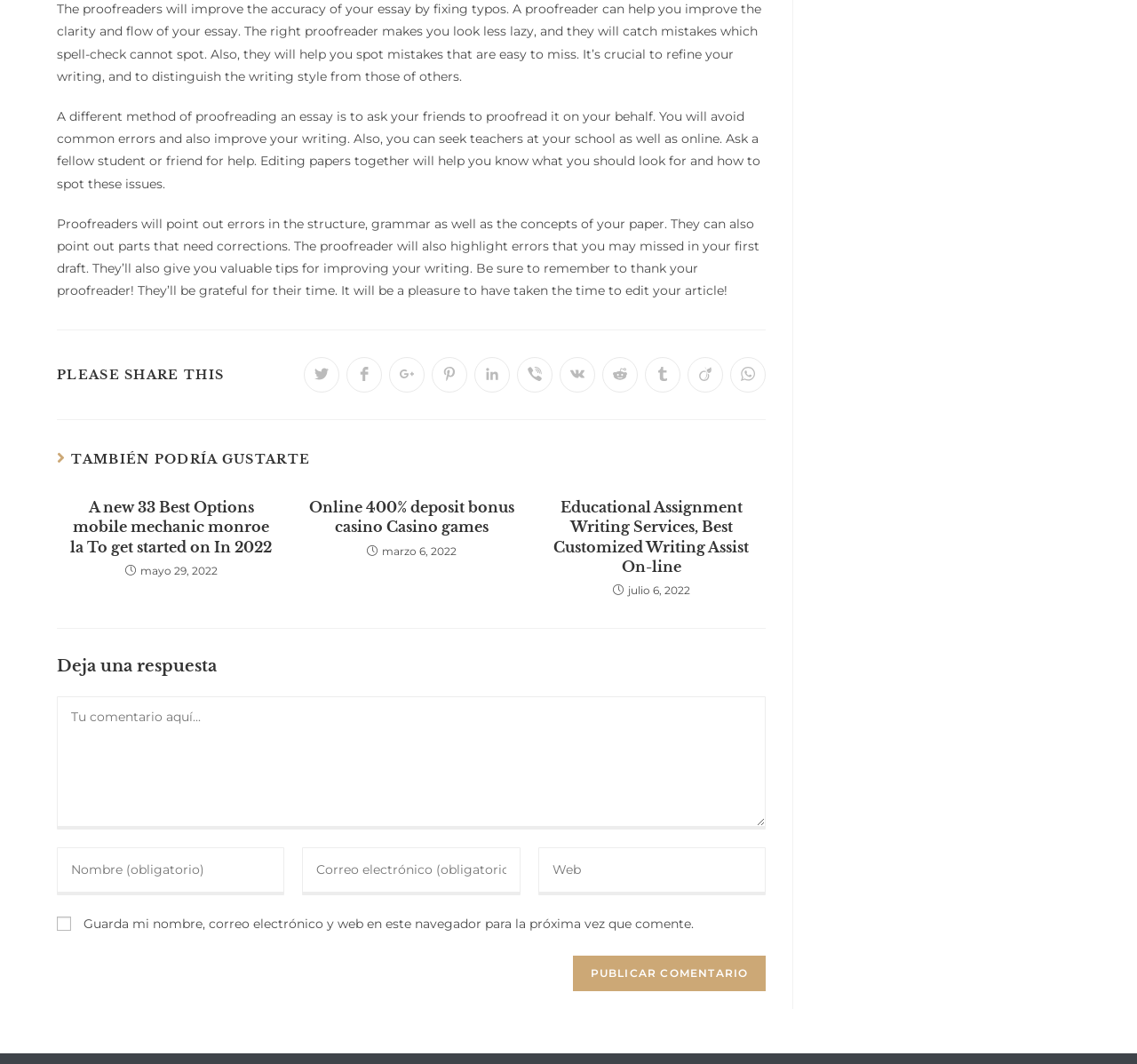Answer the question briefly using a single word or phrase: 
What is required to leave a comment on the webpage?

Name and email